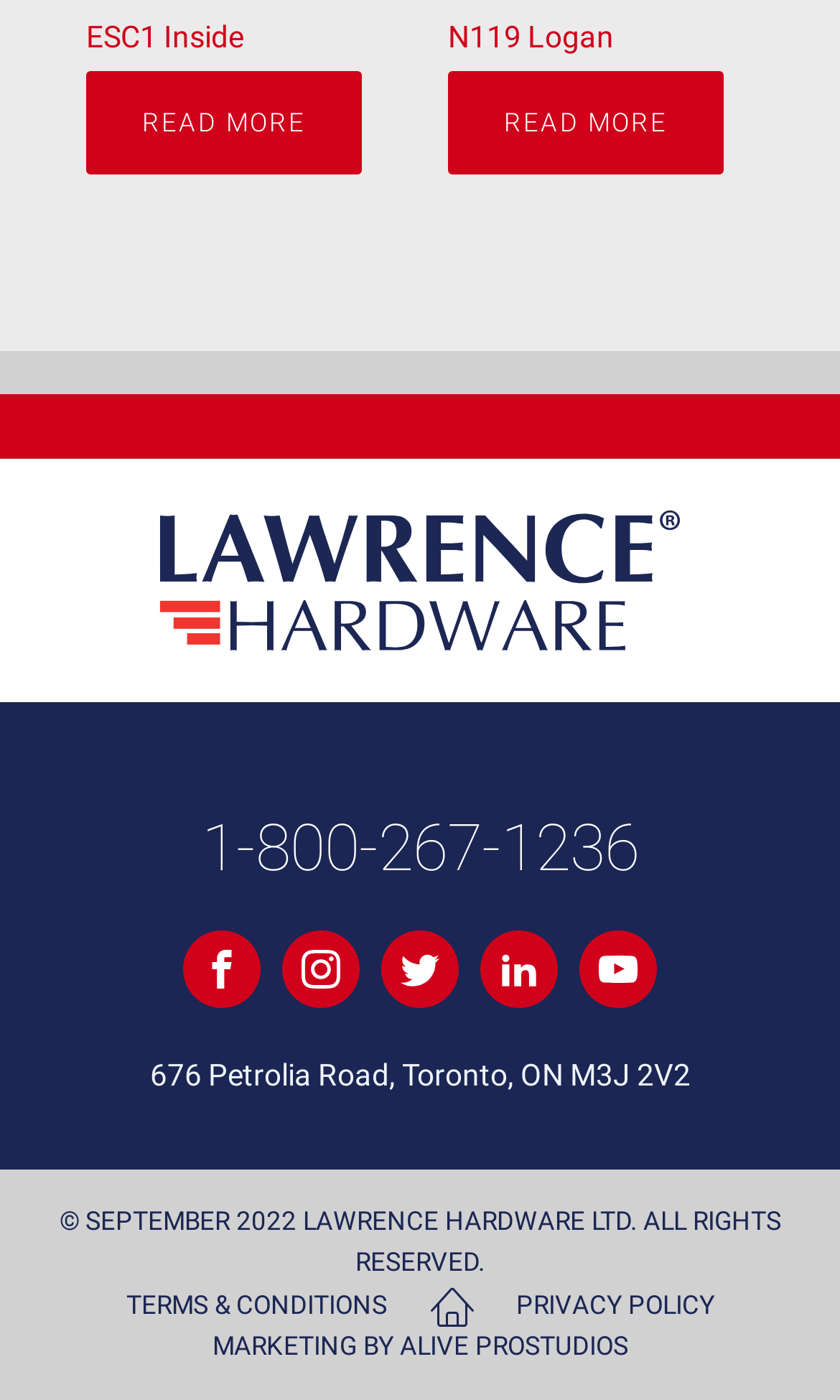Please determine the bounding box coordinates of the element's region to click in order to carry out the following instruction: "View terms and conditions". The coordinates should be four float numbers between 0 and 1, i.e., [left, top, right, bottom].

[0.15, 0.918, 0.46, 0.947]